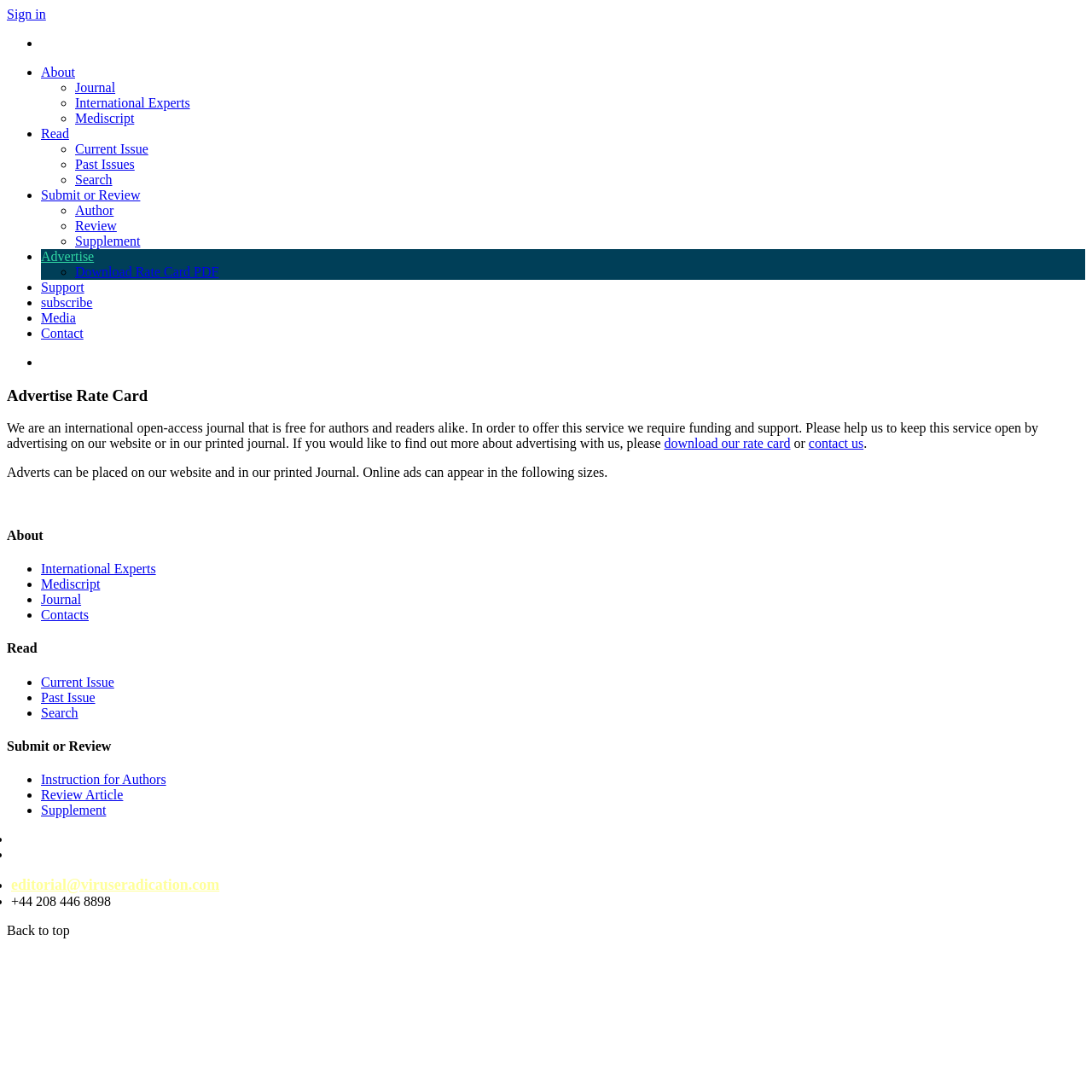Predict the bounding box coordinates of the UI element that matches this description: "download our rate card". The coordinates should be in the format [left, top, right, bottom] with each value between 0 and 1.

[0.608, 0.4, 0.724, 0.413]